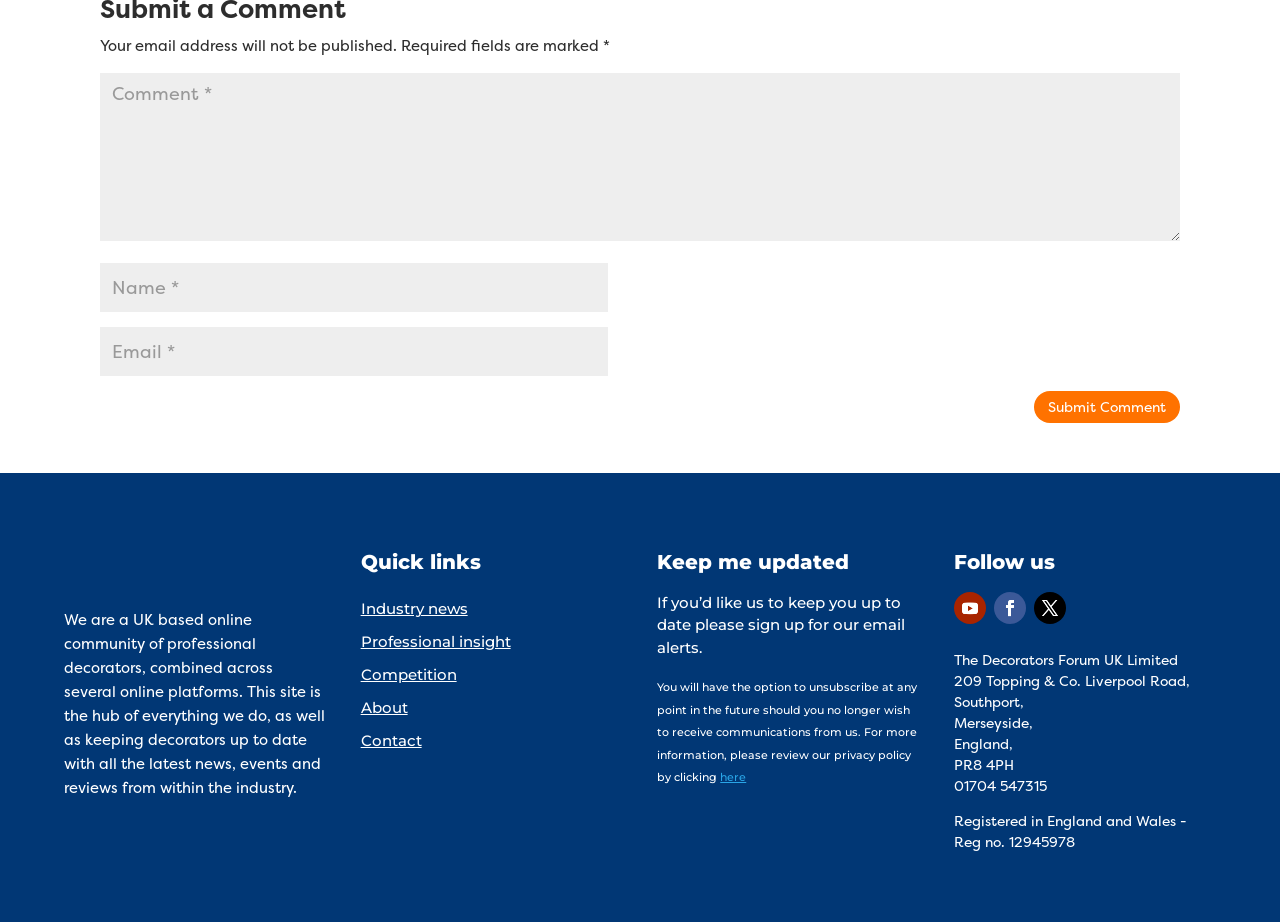Answer in one word or a short phrase: 
What is the company's registration number?

12945978